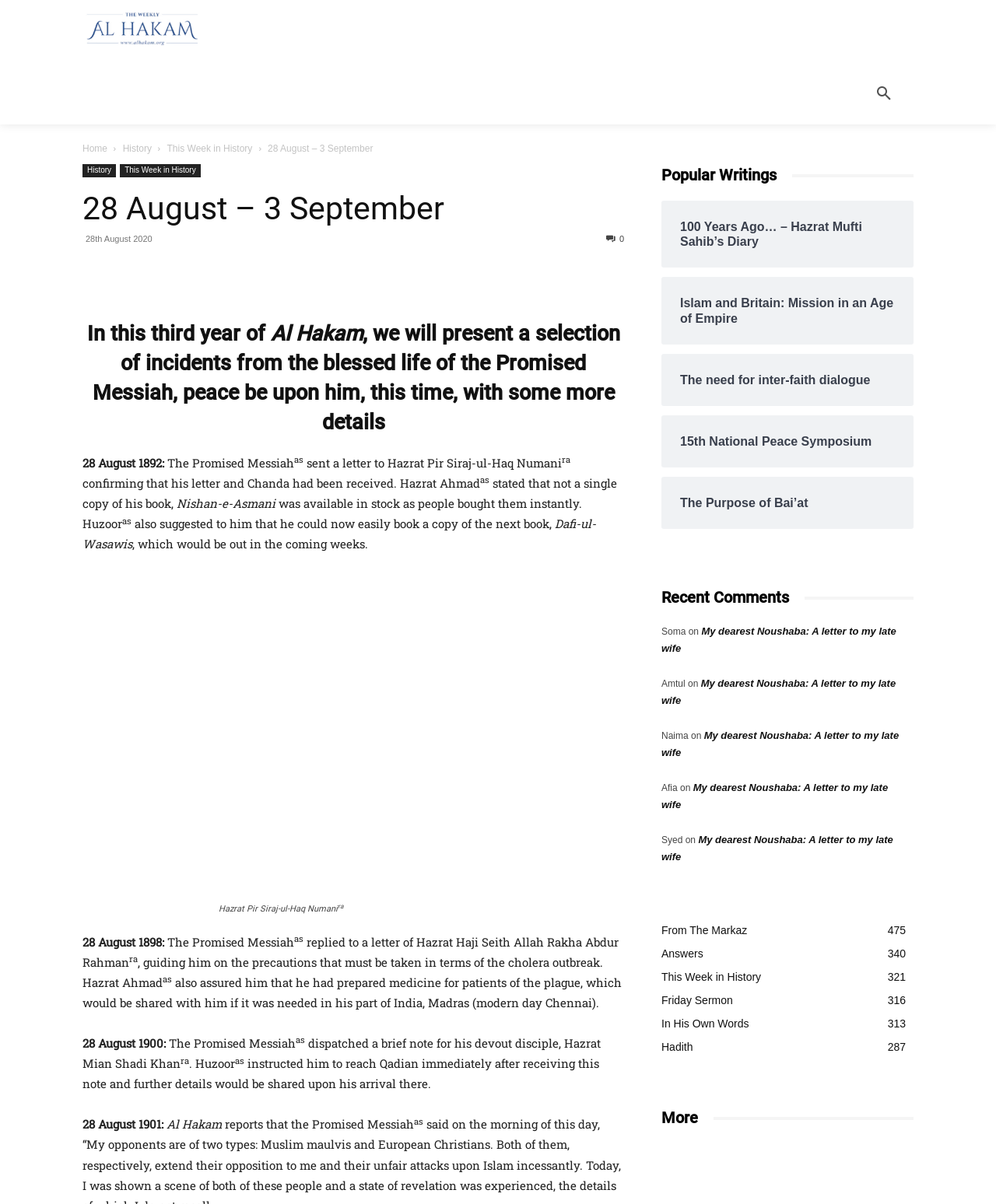Find and specify the bounding box coordinates that correspond to the clickable region for the instruction: "Read 100 Years Ago… – Hazrat Mufti Sahib’s Diary".

[0.683, 0.182, 0.898, 0.207]